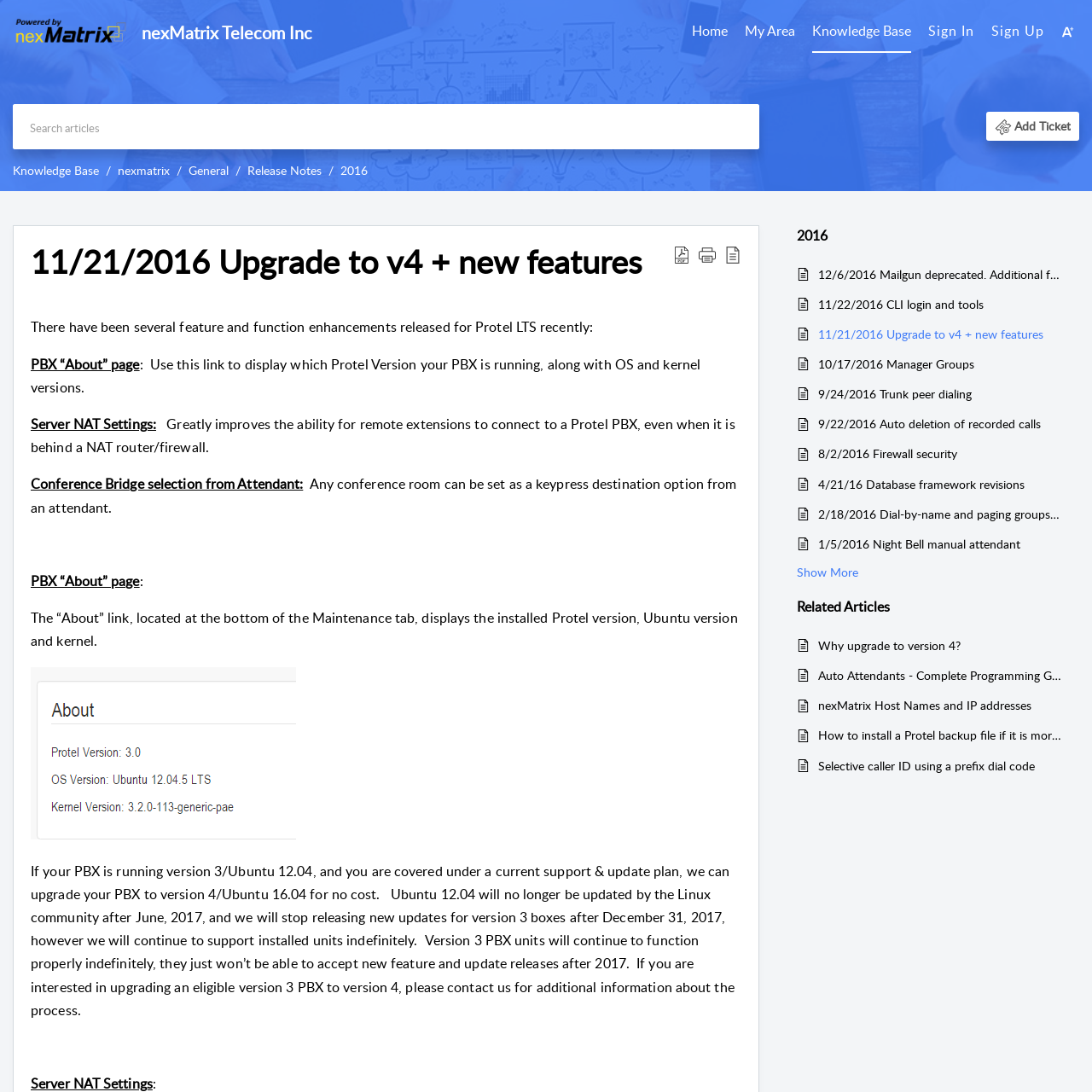What is the name of the company?
Answer the question with a thorough and detailed explanation.

The company name can be found in the top-left corner of the webpage, where it is written as 'nexMatrix Telecom Inc home' with an image of a logo next to it.